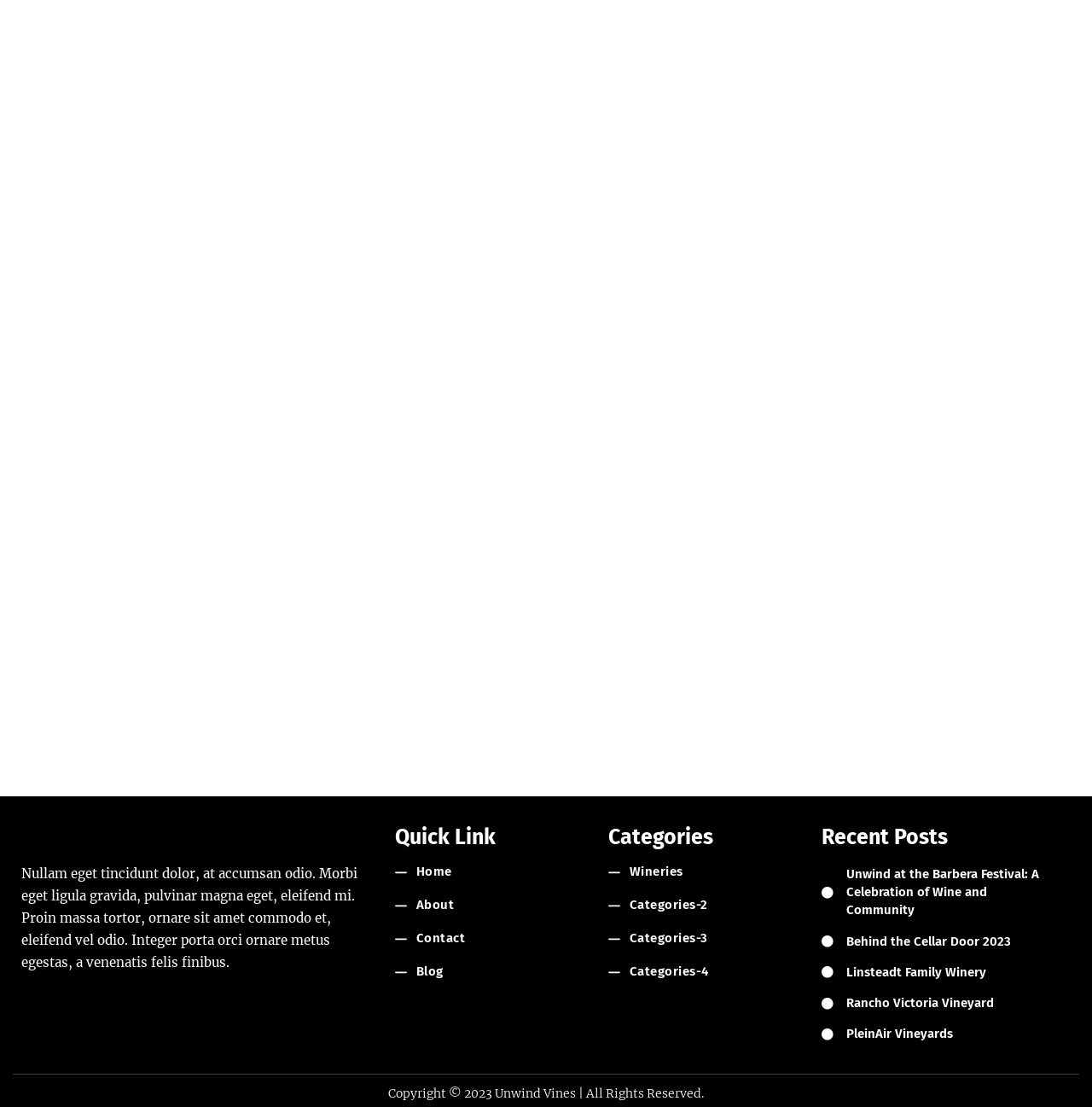Answer briefly with one word or phrase:
What is the first quick link?

Home